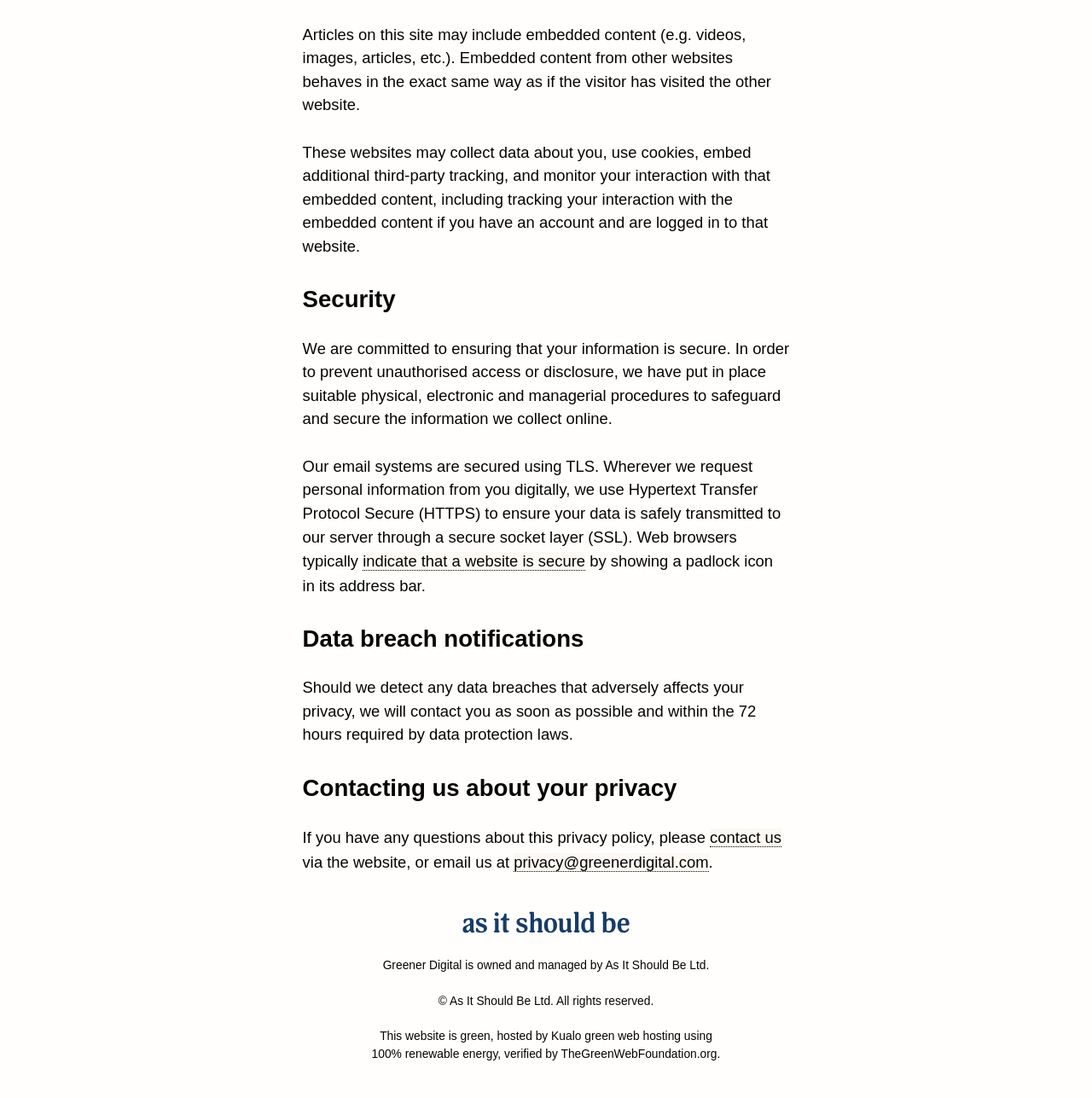Please analyze the image and provide a thorough answer to the question:
What is the purpose of HTTPS?

According to the webpage, HTTPS is used to ensure that data is safely transmitted to the server through a secure socket layer (SSL). This is mentioned in the section about security, where it is stated that 'Wherever we request personal information from you digitally, we use Hypertext Transfer Protocol Secure (HTTPS) to ensure your data is safely transmitted to our server through a secure socket layer (SSL).' This implies that the purpose of HTTPS is to secure data transmission.